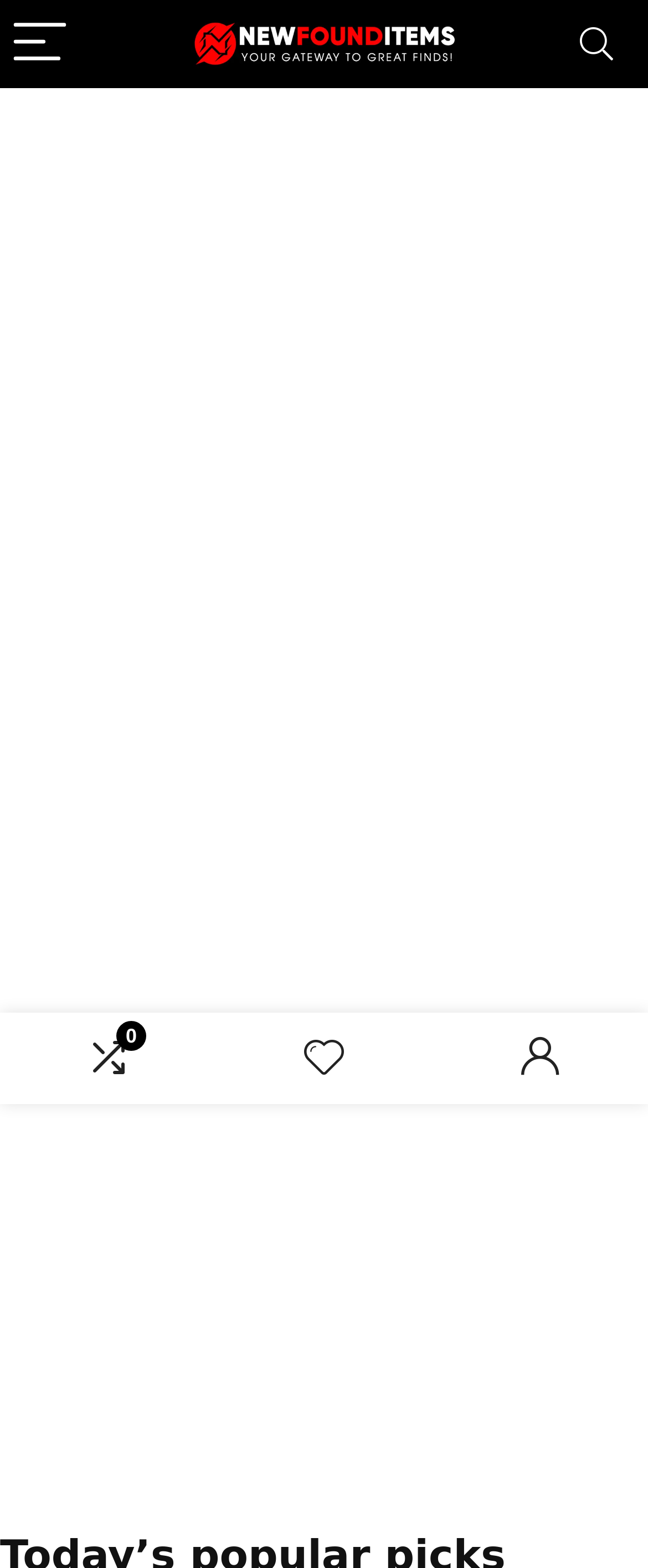How many links are below the search button? Refer to the image and provide a one-word or short phrase answer.

3